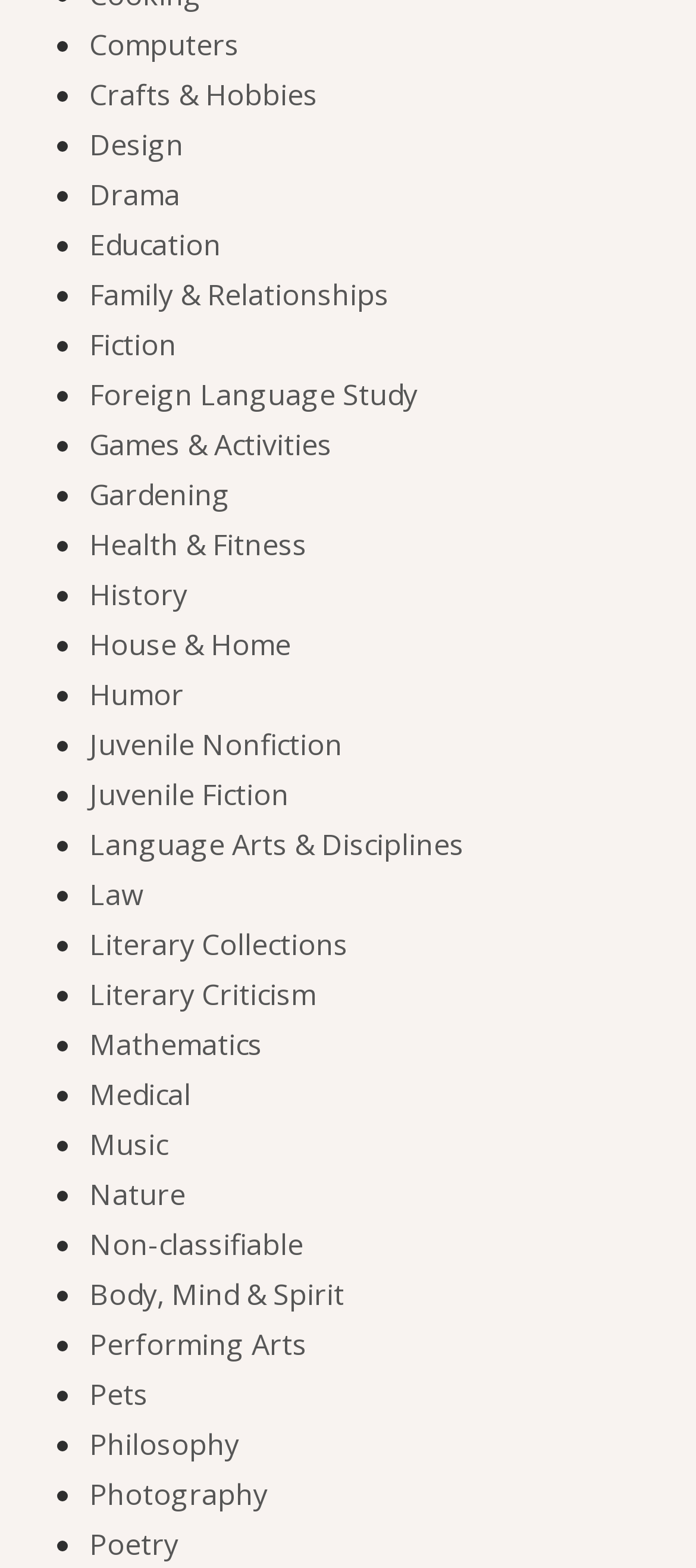Please identify the bounding box coordinates of the element on the webpage that should be clicked to follow this instruction: "Read the article China: A political view". The bounding box coordinates should be given as four float numbers between 0 and 1, formatted as [left, top, right, bottom].

None